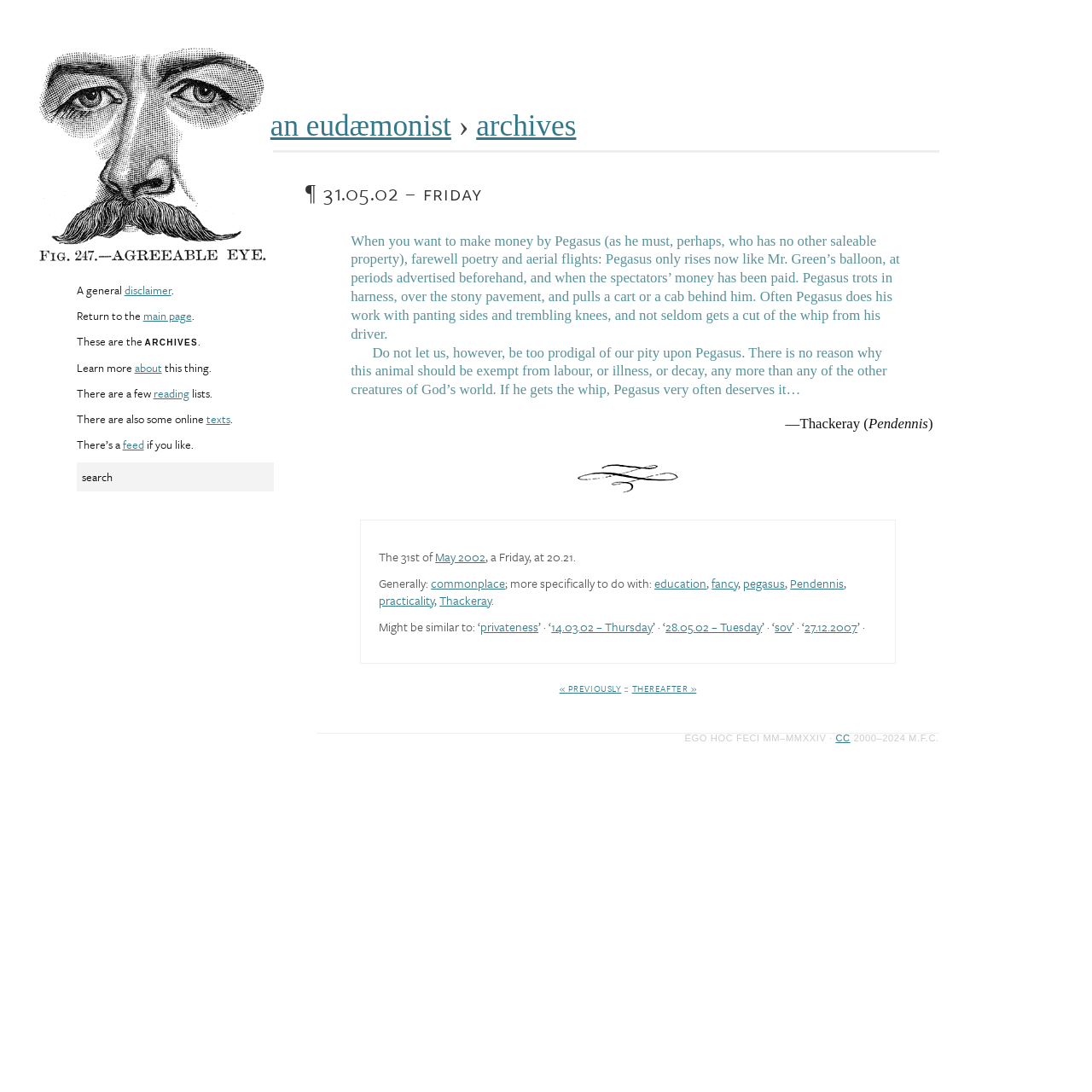Provide the bounding box coordinates of the area you need to click to execute the following instruction: "read more about 'Pendennis'".

[0.795, 0.38, 0.85, 0.395]